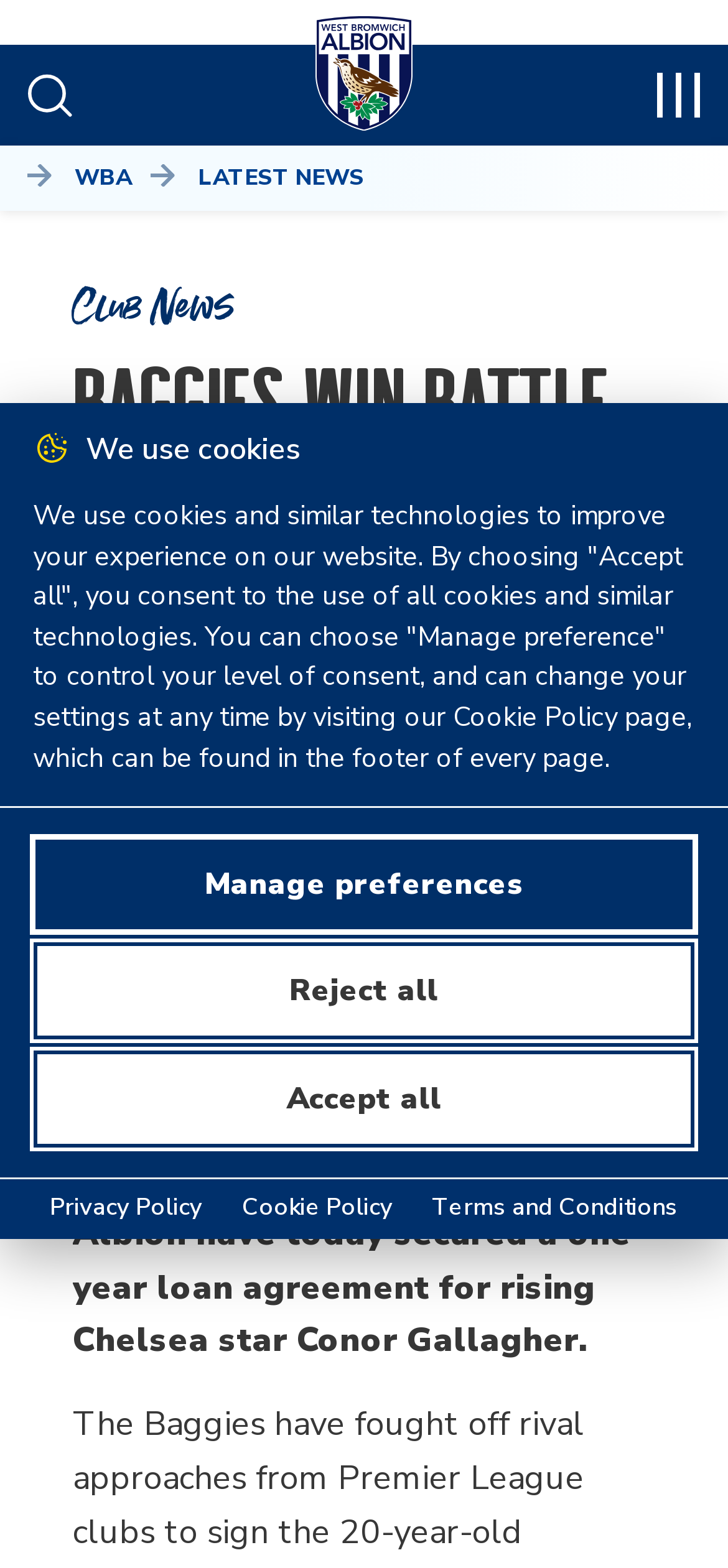Who is the rising star signed by Albion?
Look at the image and provide a short answer using one word or a phrase.

Conor Gallagher